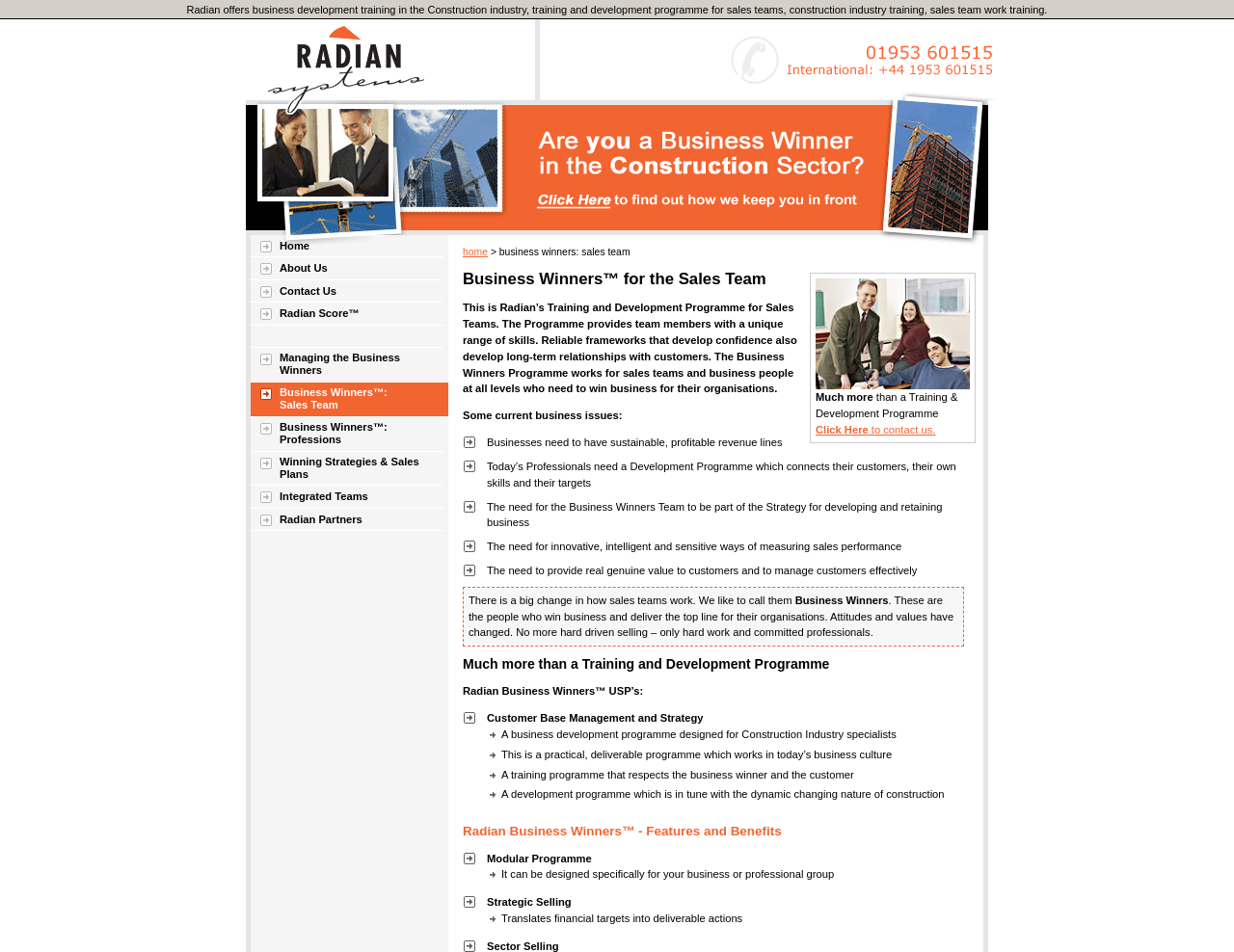Locate the bounding box coordinates of the element I should click to achieve the following instruction: "Click the Business Winners™: Sales Team link".

[0.203, 0.402, 0.363, 0.437]